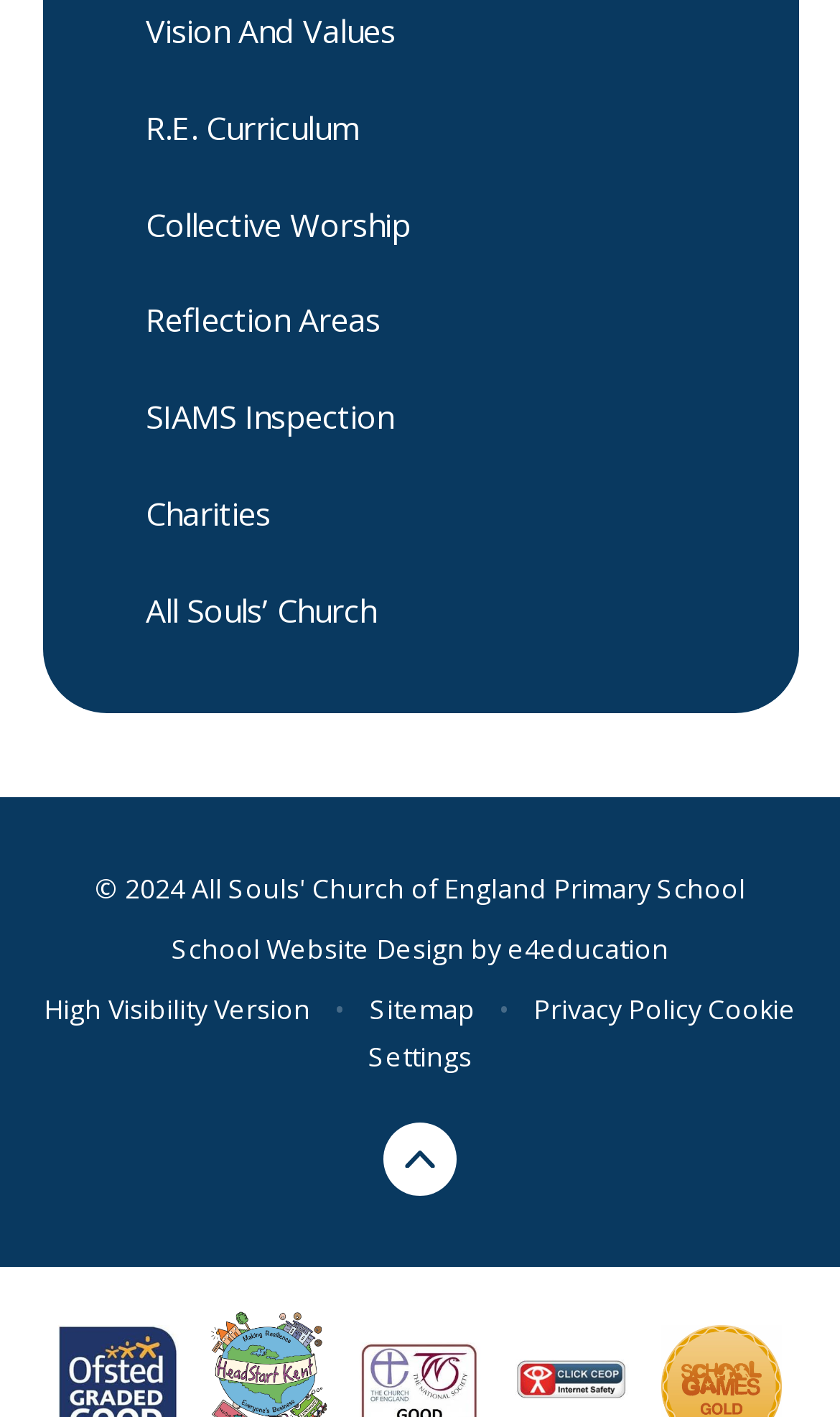What is the last link on the webpage? Refer to the image and provide a one-word or short phrase answer.

Privacy Policy